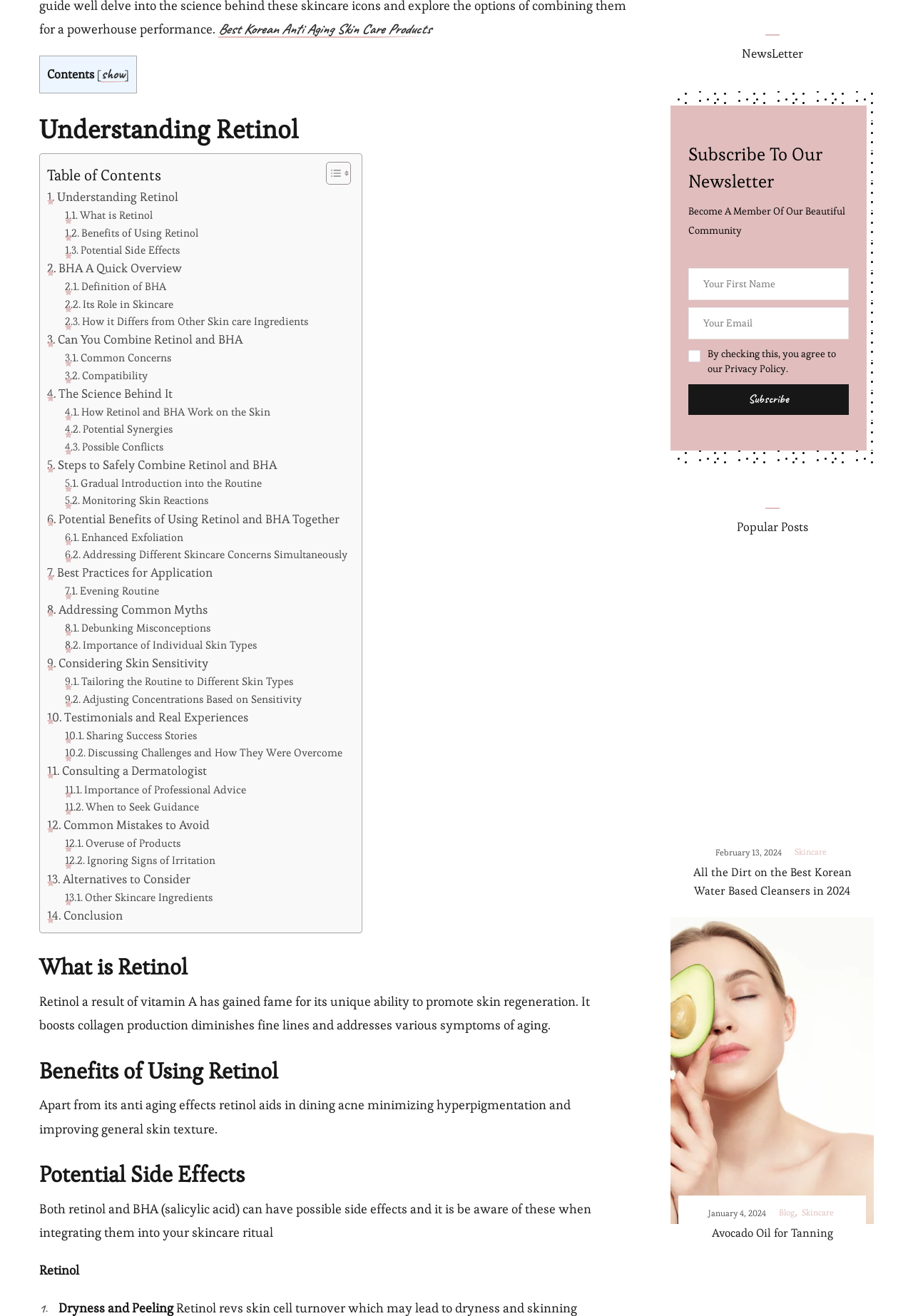Use a single word or phrase to answer the question: 
What is the topic of the webpage?

Retinol and BHA